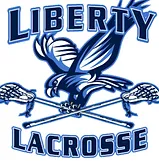What is the eagle holding with its talons?
Please provide a single word or phrase answer based on the image.

Lacrosse stick